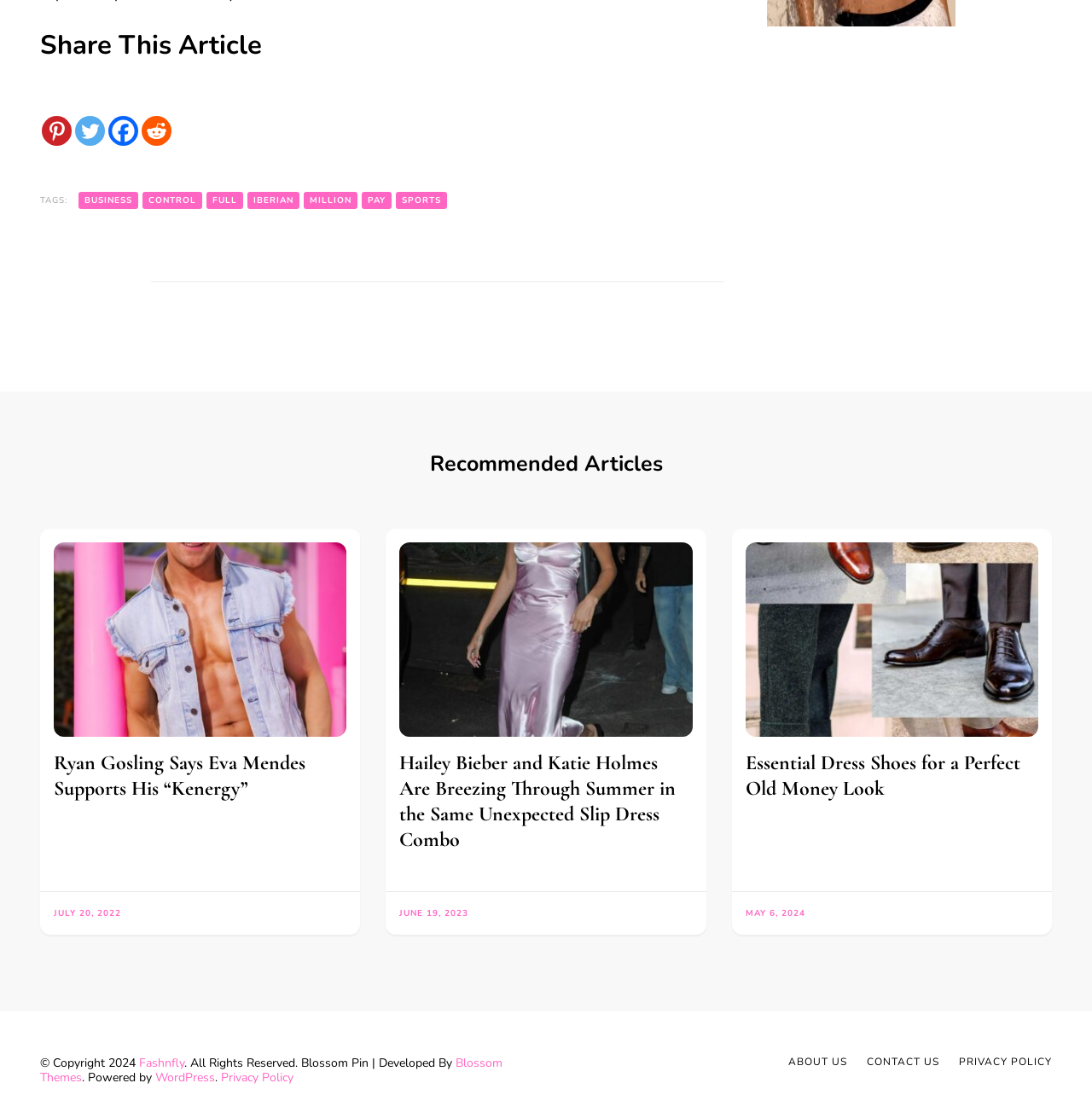Could you find the bounding box coordinates of the clickable area to complete this instruction: "Select the English language option"?

None